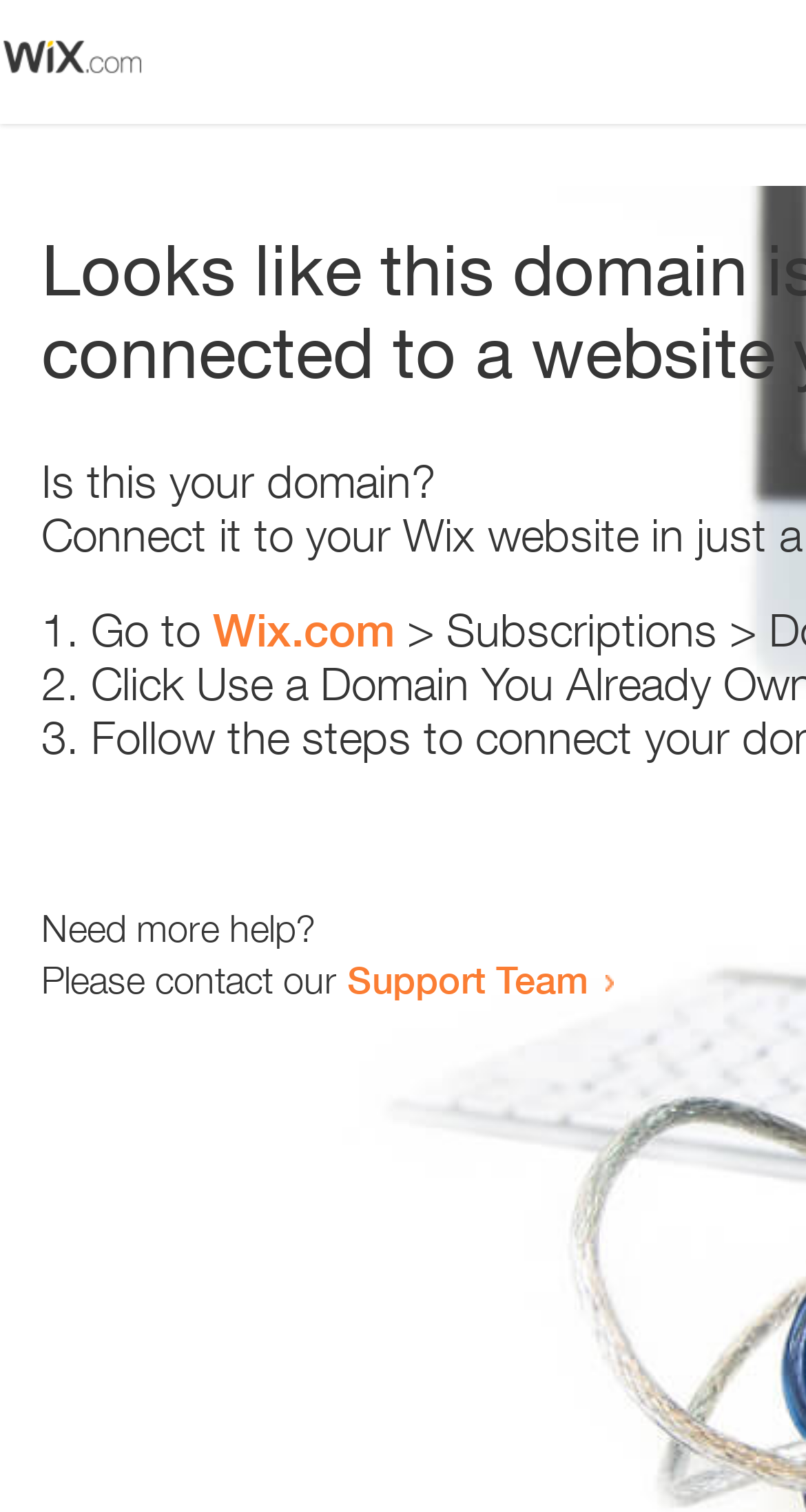Based on the provided description, "Wix.com", find the bounding box of the corresponding UI element in the screenshot.

[0.264, 0.399, 0.49, 0.434]